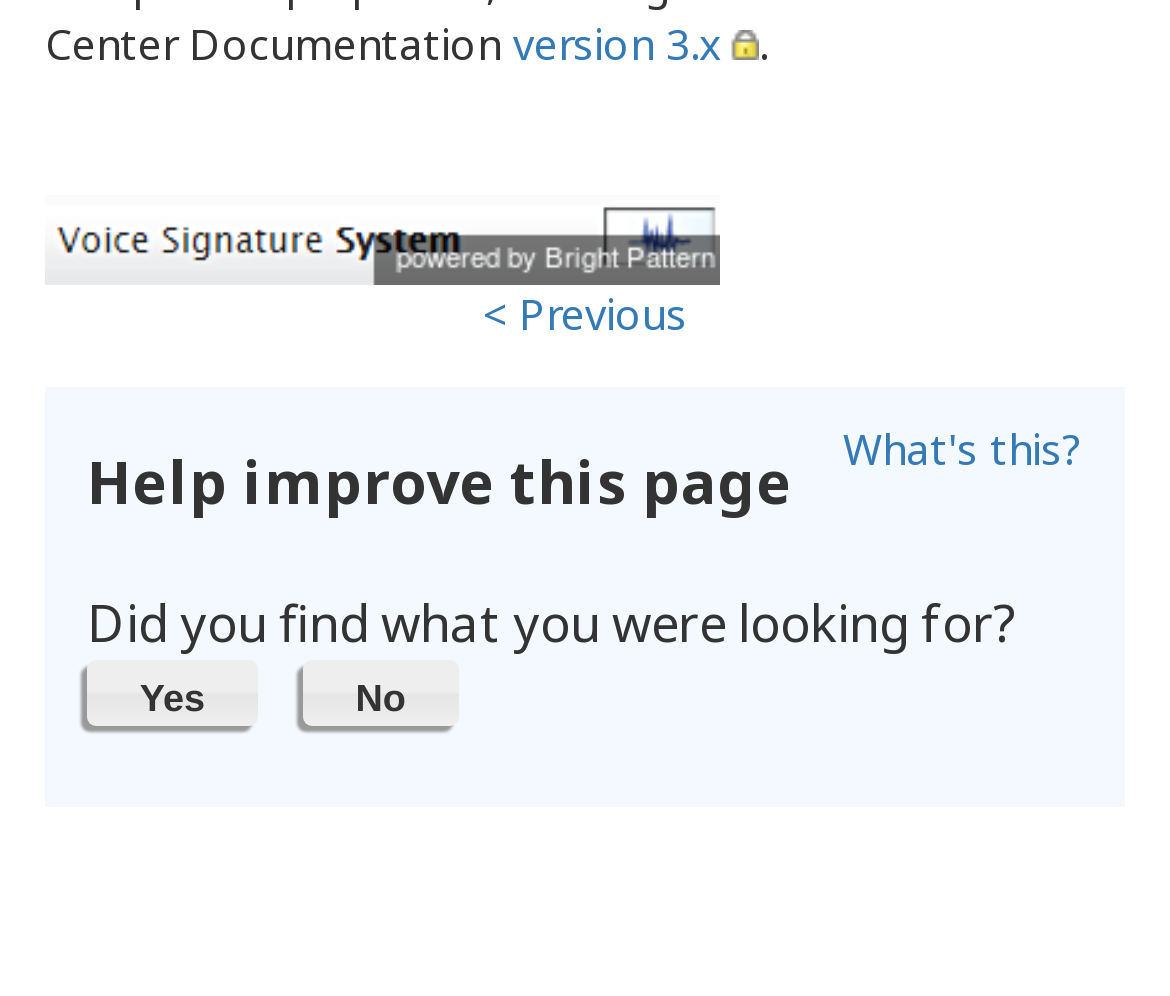Given the element description Yes, specify the bounding box coordinates of the corresponding UI element in the format (top-left x, top-left y, bottom-right x, bottom-right y). All values must be between 0 and 1.

[0.074, 0.663, 0.22, 0.73]